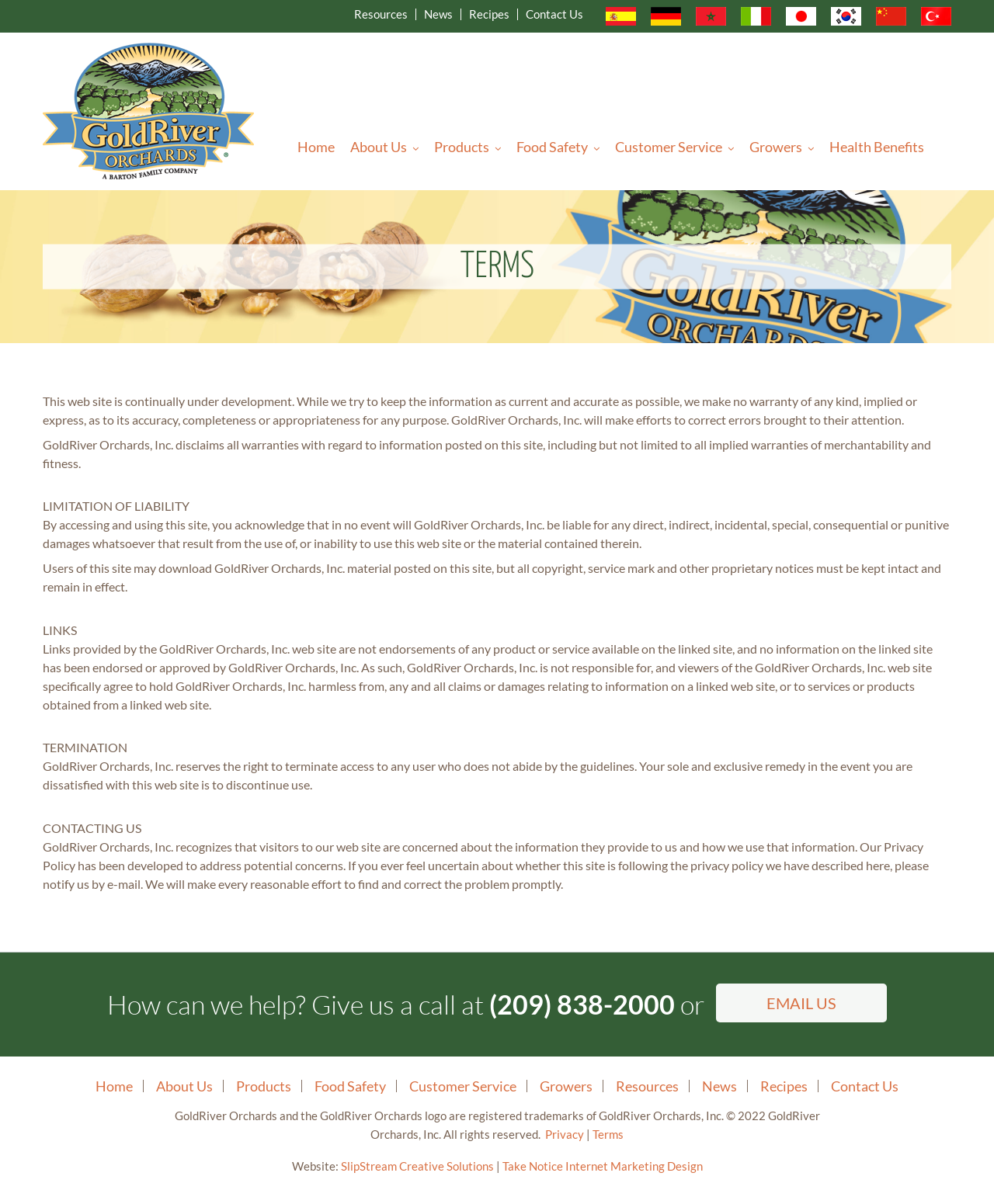Kindly determine the bounding box coordinates for the area that needs to be clicked to execute this instruction: "Subscribe to updates".

None